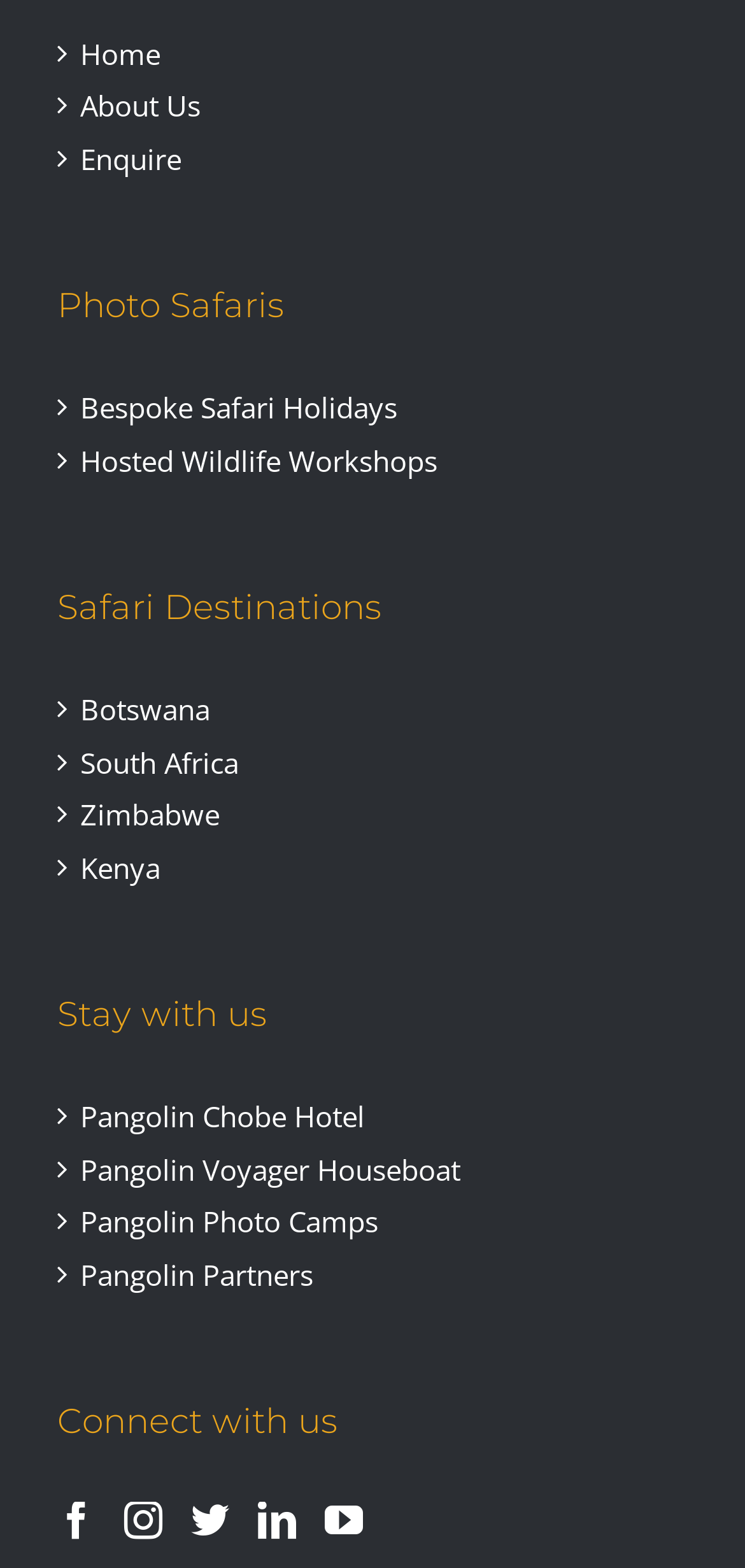Can you specify the bounding box coordinates of the area that needs to be clicked to fulfill the following instruction: "Learn about Photo Safaris"?

[0.077, 0.179, 0.923, 0.212]